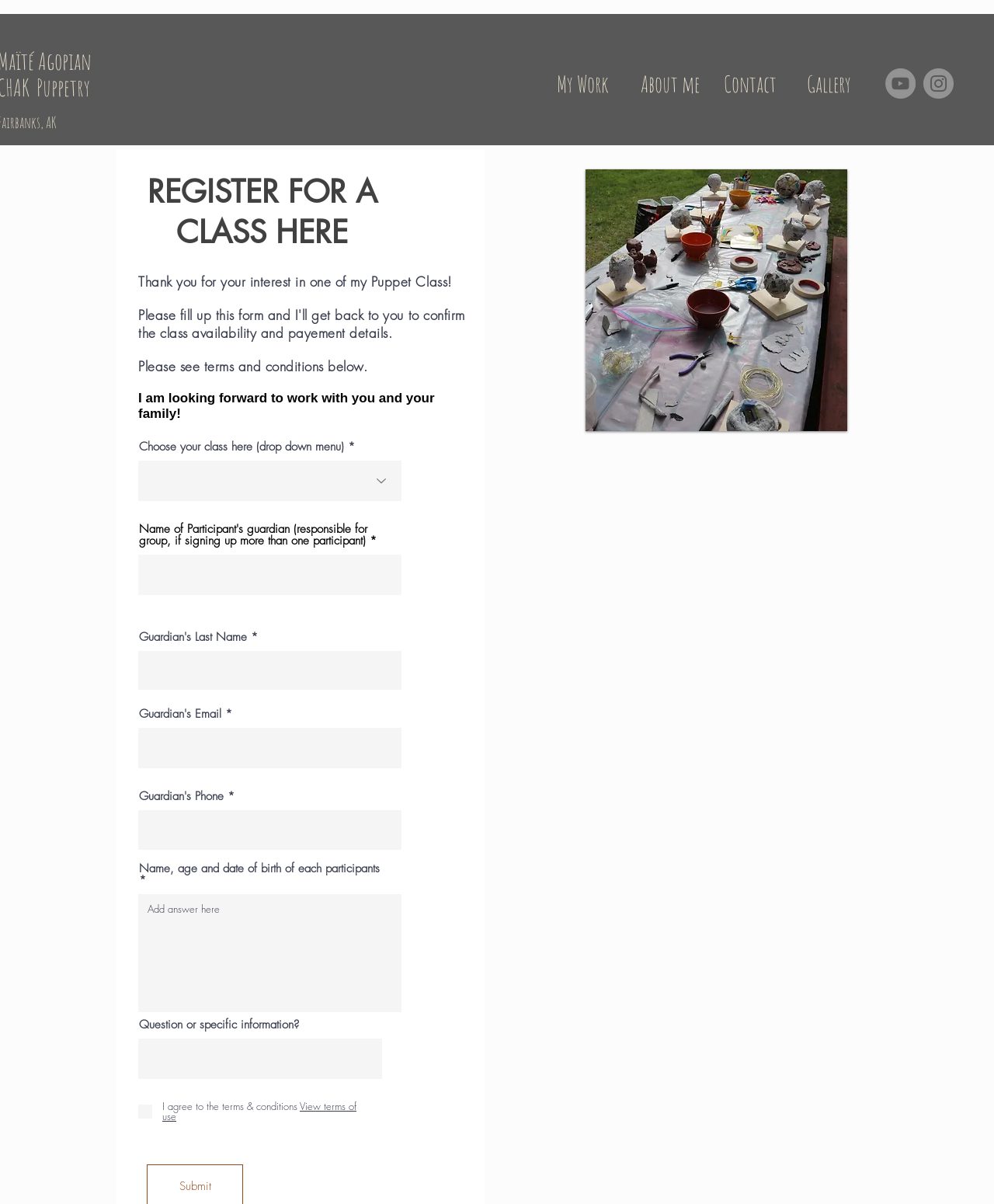Predict the bounding box of the UI element that fits this description: "Rod PuppetsString puppetsShadow puppetsHand puppets".

[0.139, 0.383, 0.404, 0.416]